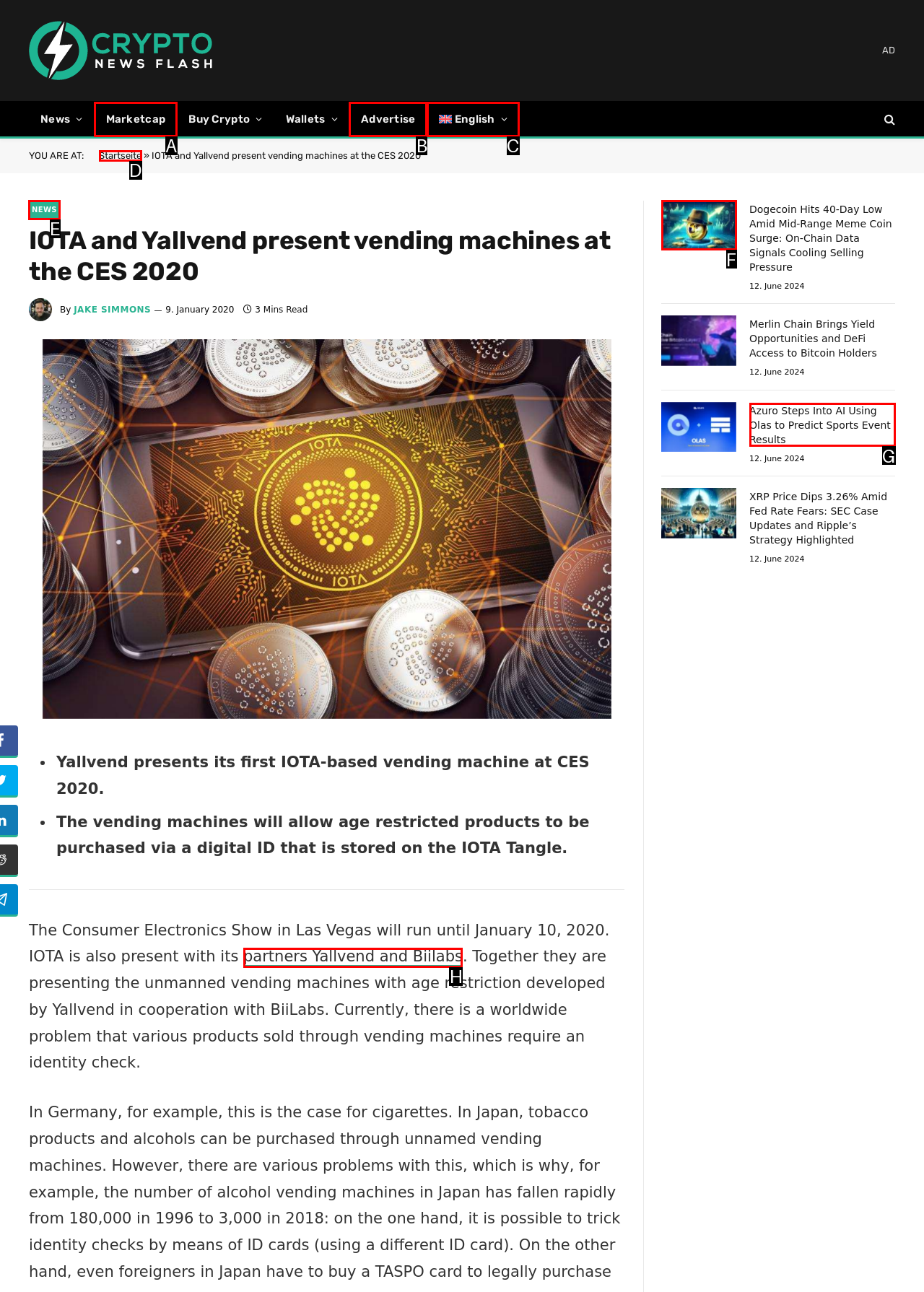Determine which HTML element should be clicked for this task: Visit the 'NEWS' section
Provide the option's letter from the available choices.

E